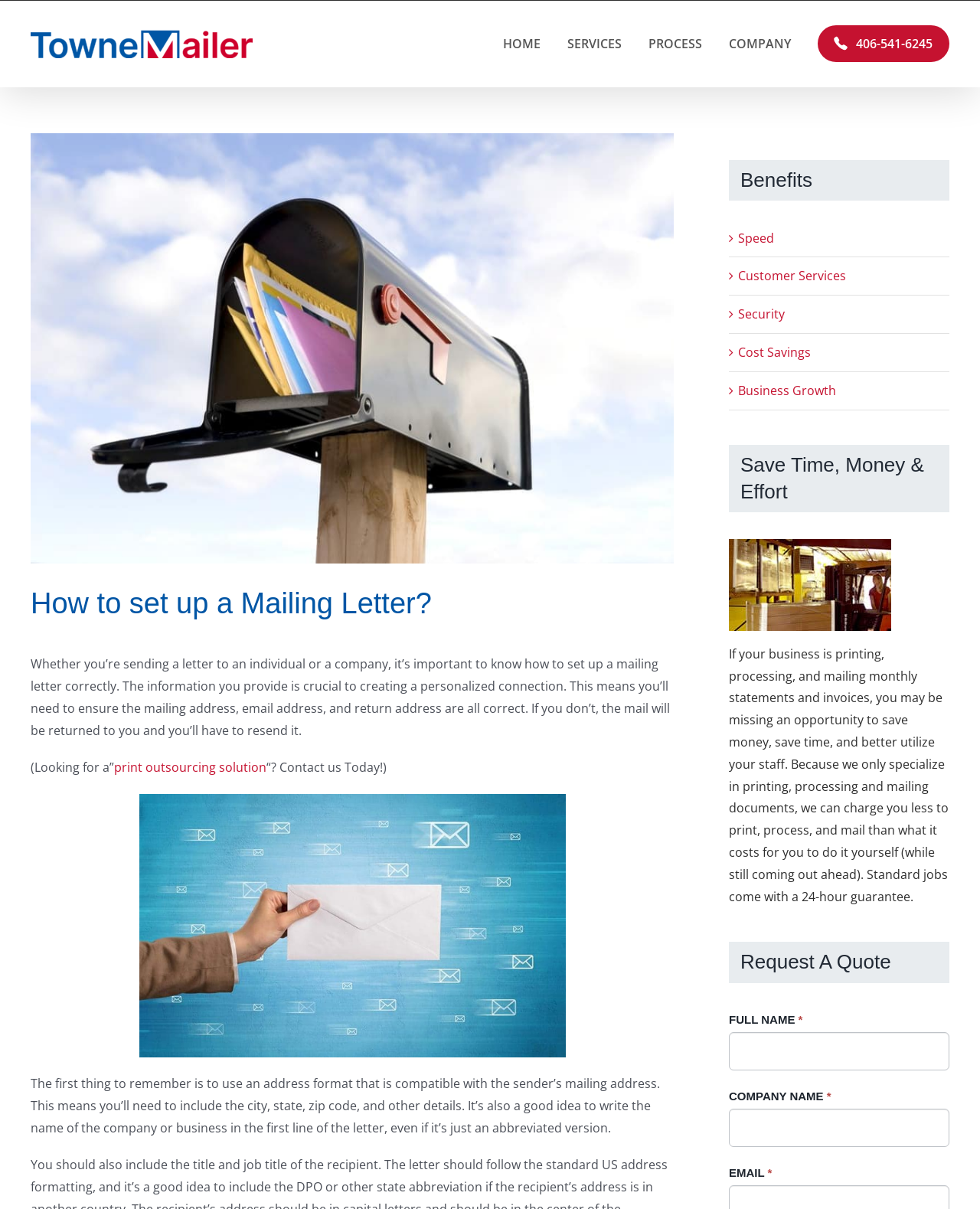Please determine the bounding box coordinates for the UI element described here. Use the format (top-left x, top-left y, bottom-right x, bottom-right y) with values bounded between 0 and 1: parent_node: COMPANY NAME * name="item_meta[10]"

[0.744, 0.917, 0.969, 0.949]